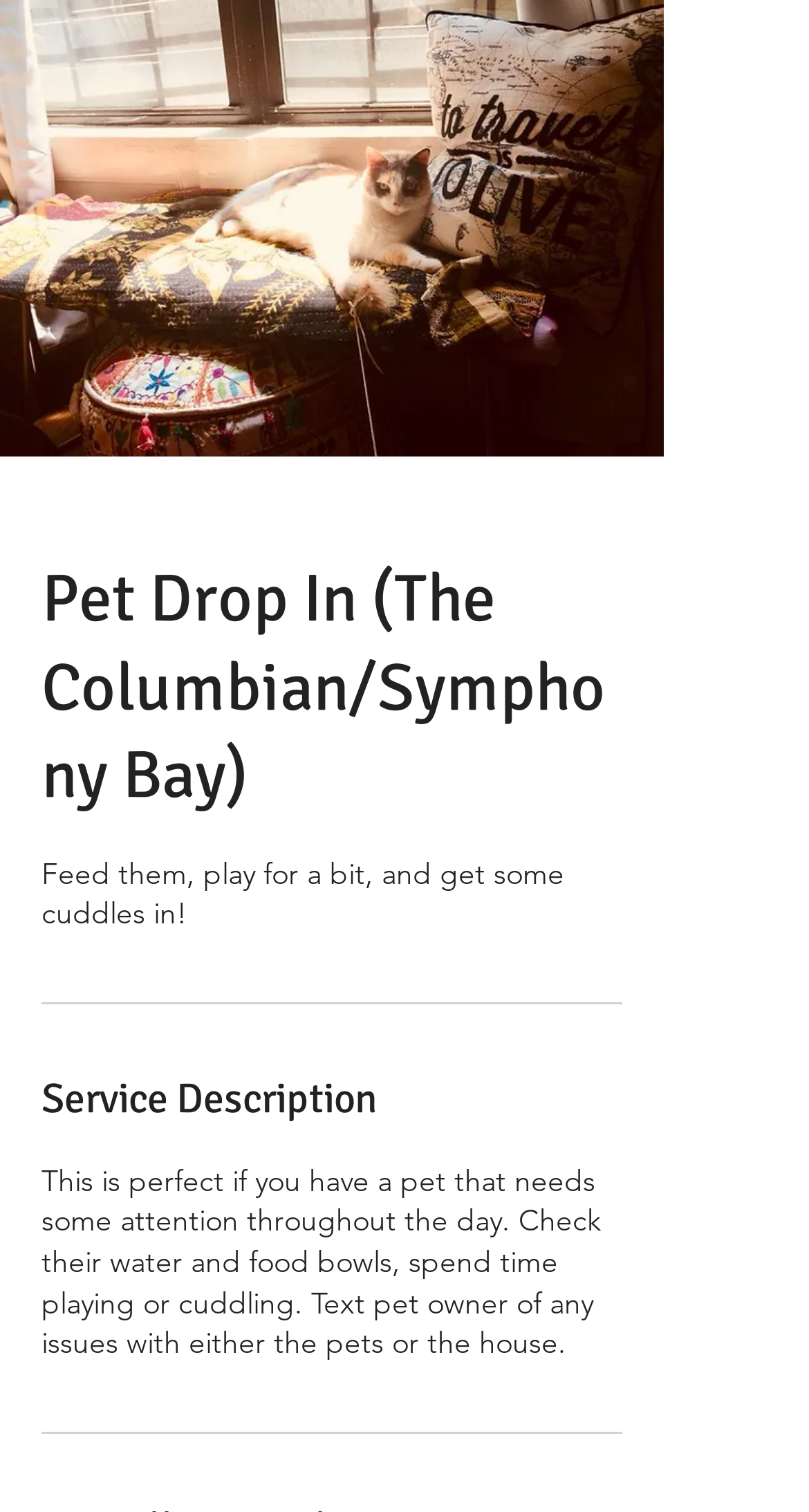What is the role of the person using this service?
Please give a detailed and elaborate answer to the question.

The service description mentions 'Text pet owner of any issues', implying that the person using this service is the pet owner.